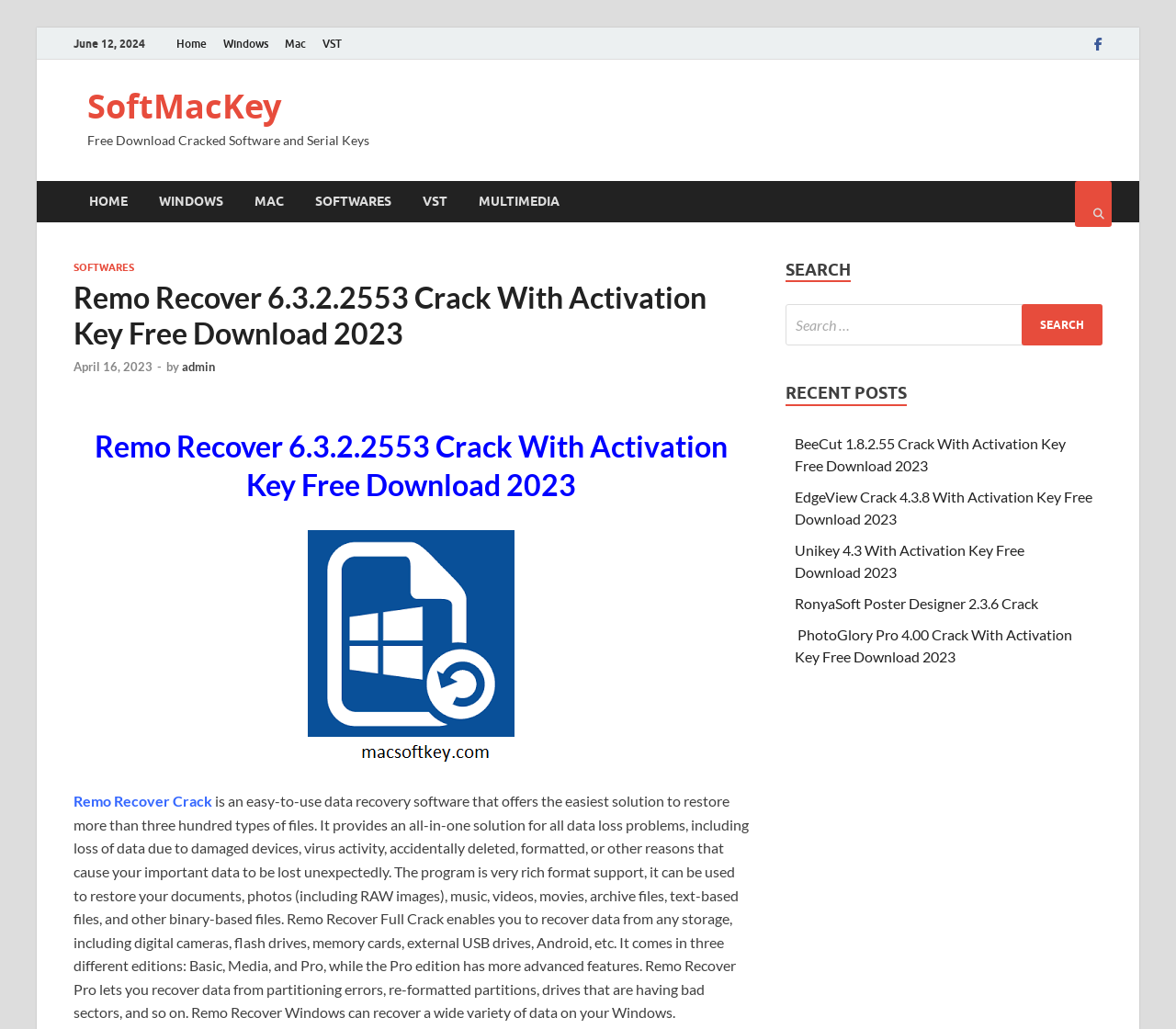Answer the question below using just one word or a short phrase: 
What types of files can Remo Recover restore?

Over 300 types